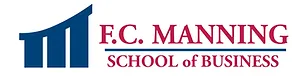What does the stylized design symbolize?
Please respond to the question with a detailed and thorough explanation.

The stylized design in the logo incorporates a modern architectural element suggestive of a building or pillars, which symbolizes strength and education, conveying the academic institution's commitment to excellence in business education and professional development.